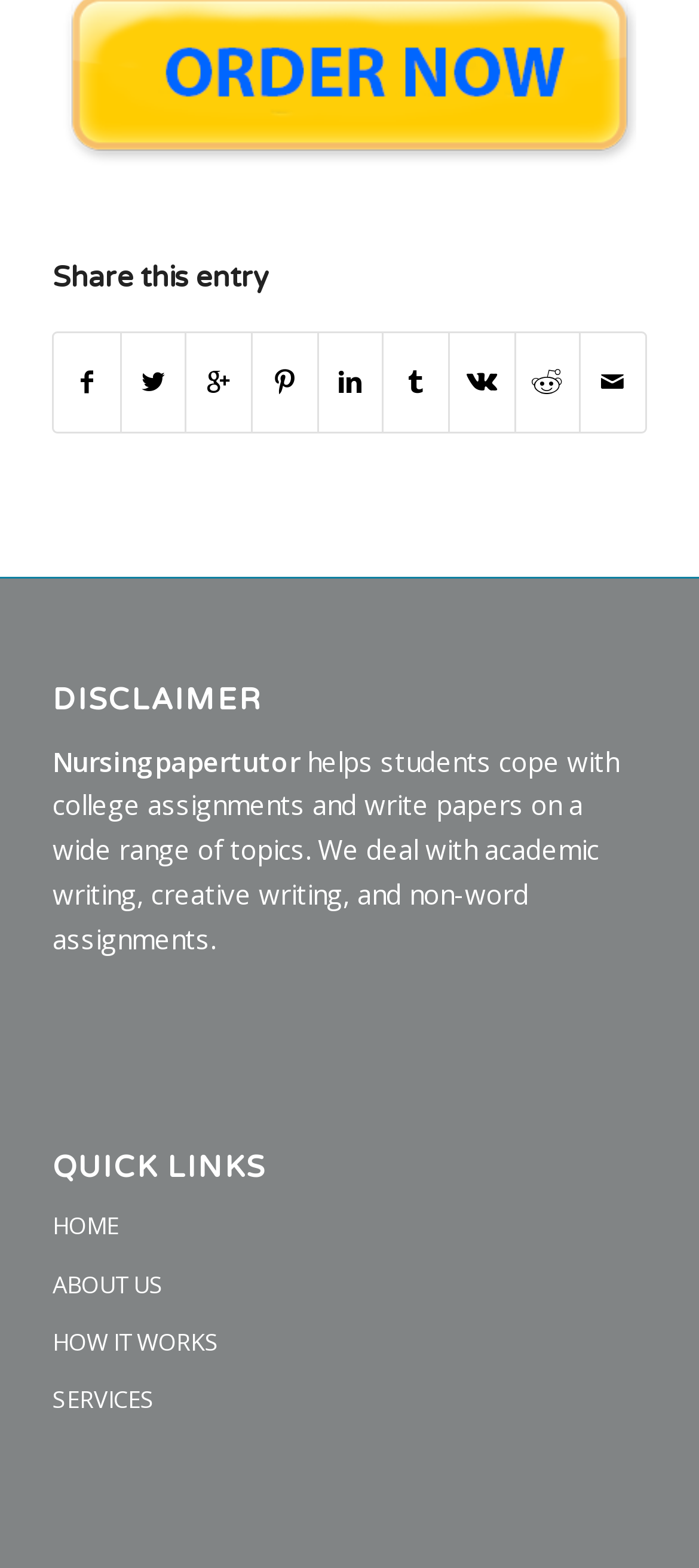Use a single word or phrase to answer the question: 
What type of writing does the website help with?

Academic, creative, and non-word